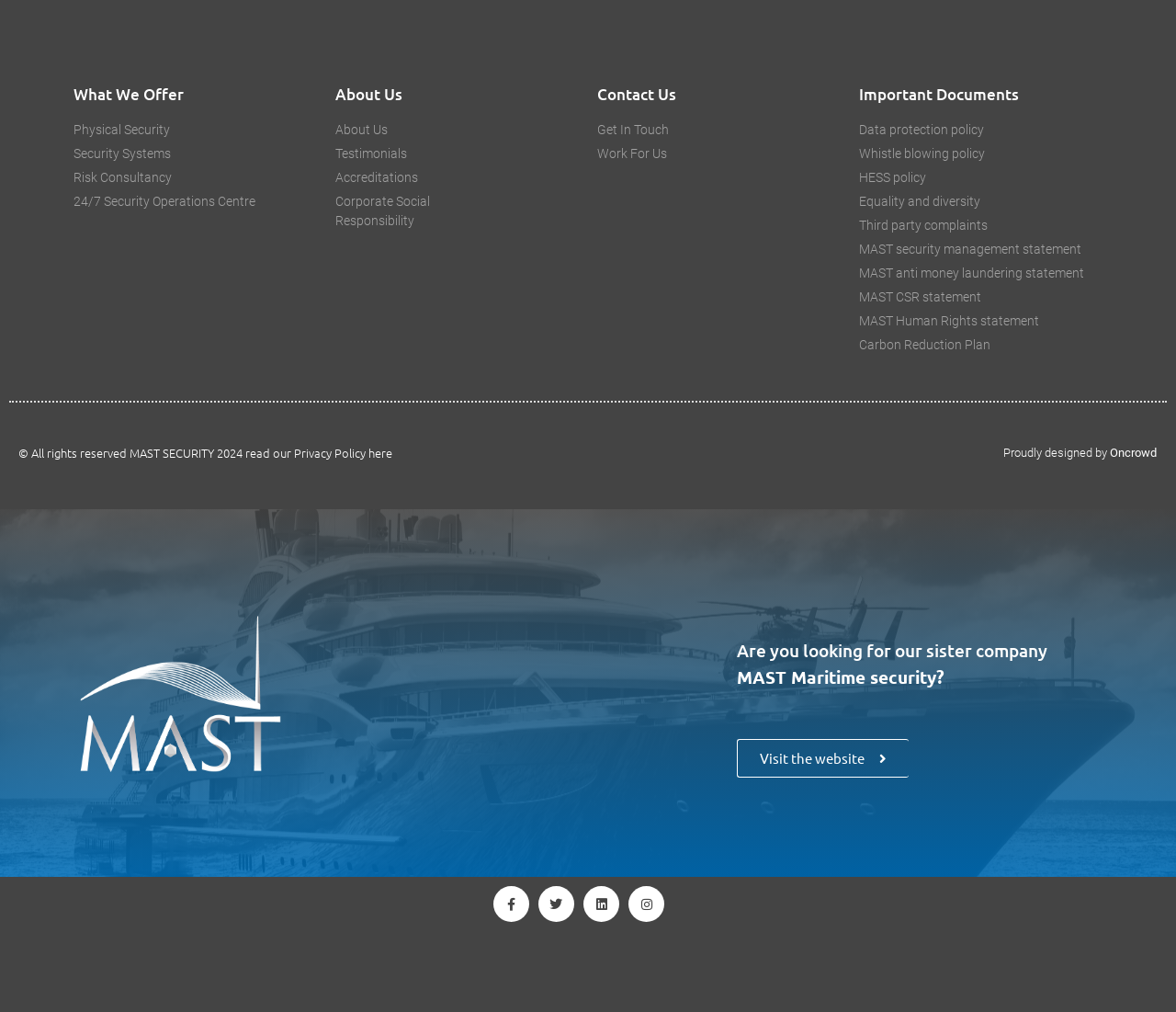Reply to the question below using a single word or brief phrase:
What services are offered by MAST Security?

Physical Security, Security Systems, etc.